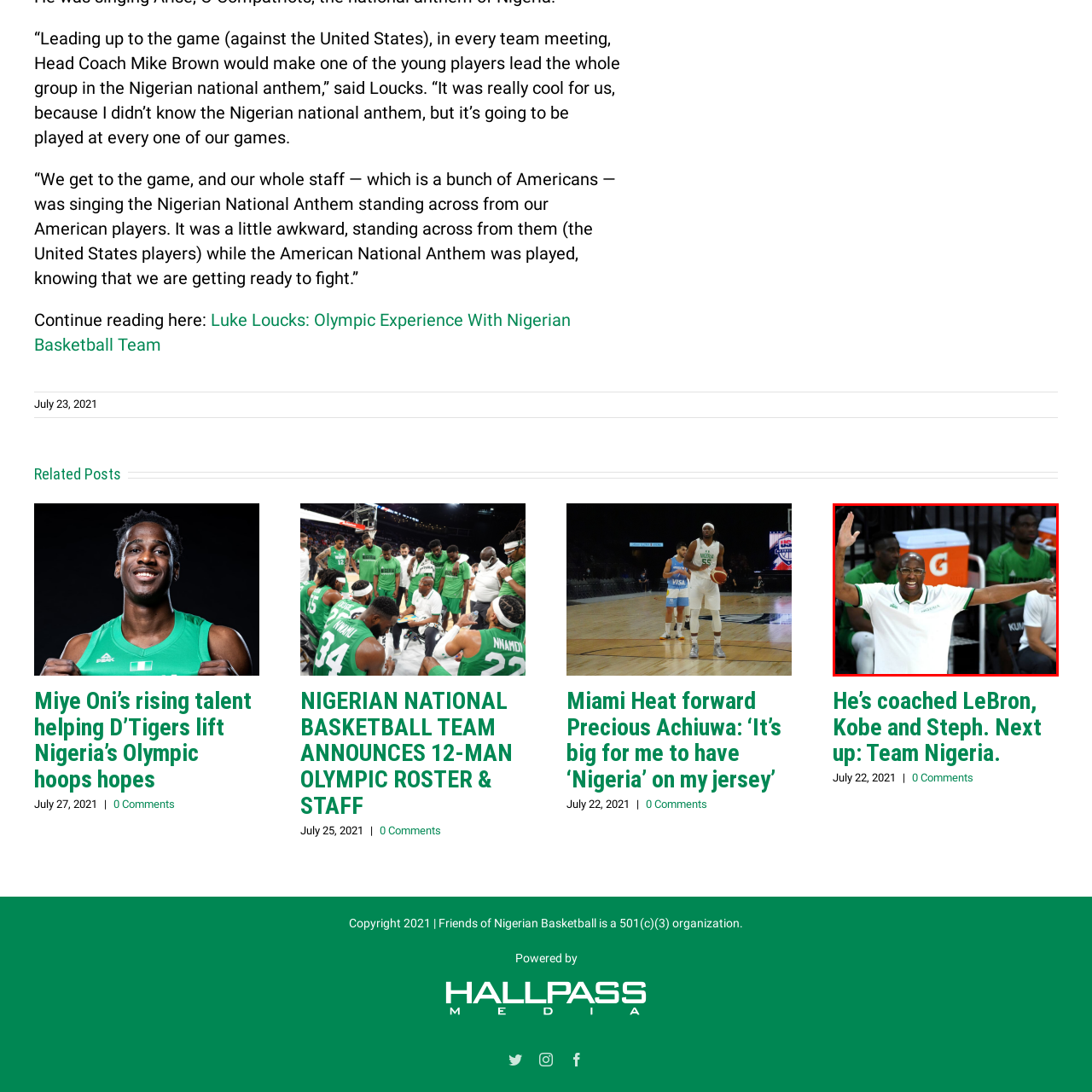Focus on the image confined within the red boundary and provide a single word or phrase in response to the question:
What color are the team members' jerseys?

Green